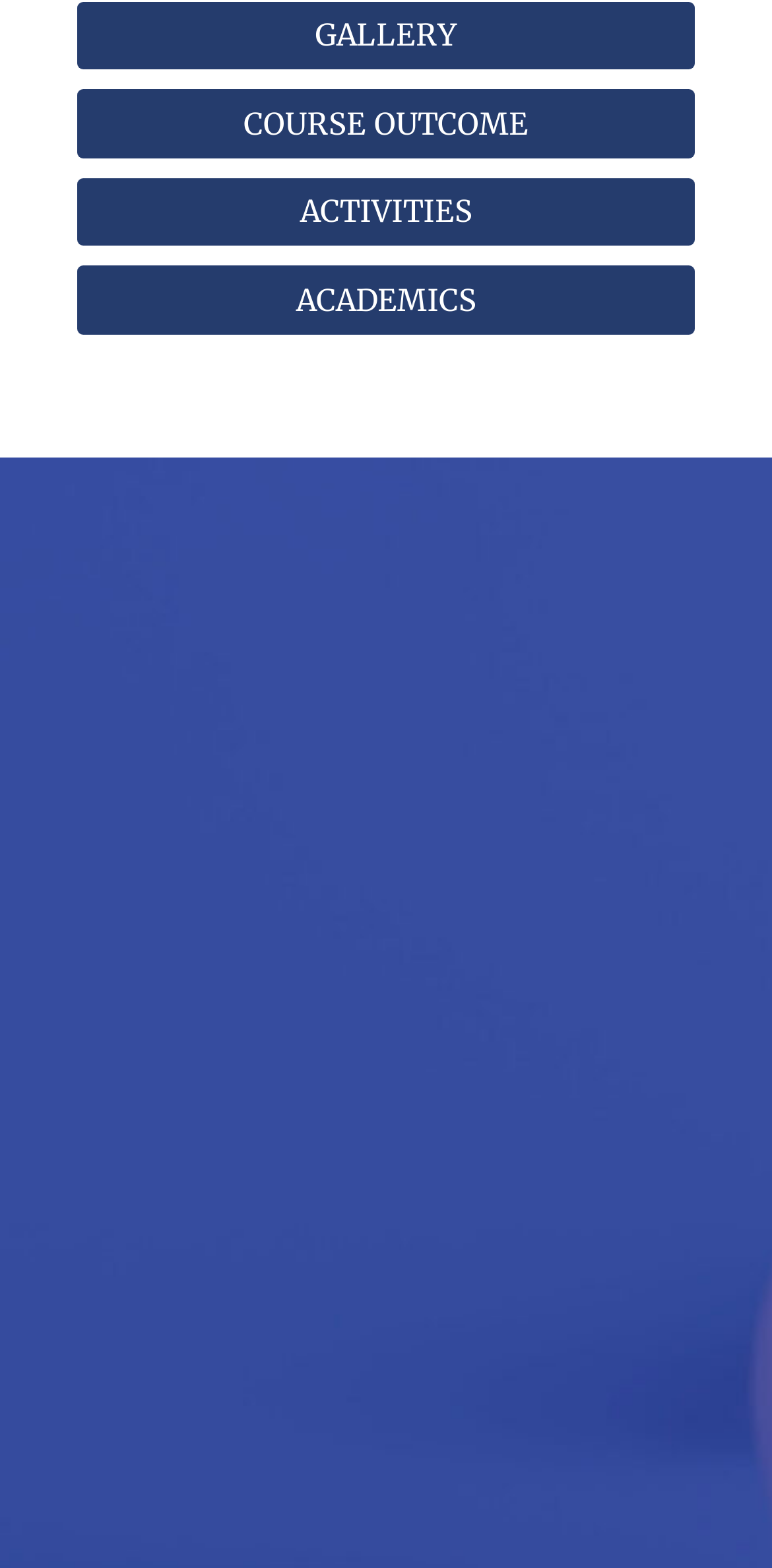Identify the bounding box of the HTML element described here: "COURSE OUTCOME". Provide the coordinates as four float numbers between 0 and 1: [left, top, right, bottom].

[0.1, 0.057, 0.9, 0.101]